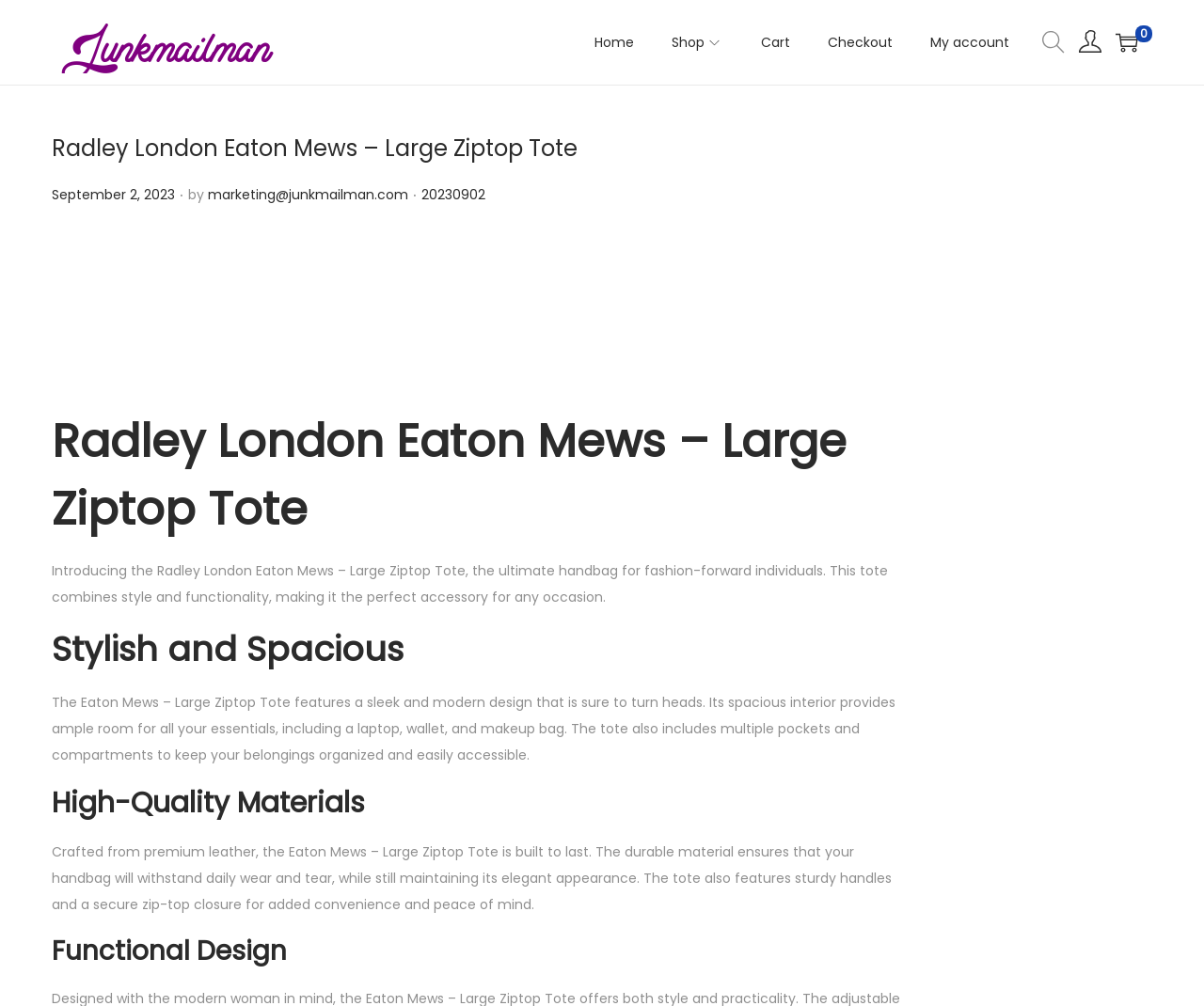Locate the bounding box coordinates of the area that needs to be clicked to fulfill the following instruction: "View the 'Shop' page". The coordinates should be in the format of four float numbers between 0 and 1, namely [left, top, right, bottom].

[0.558, 0.0, 0.601, 0.084]